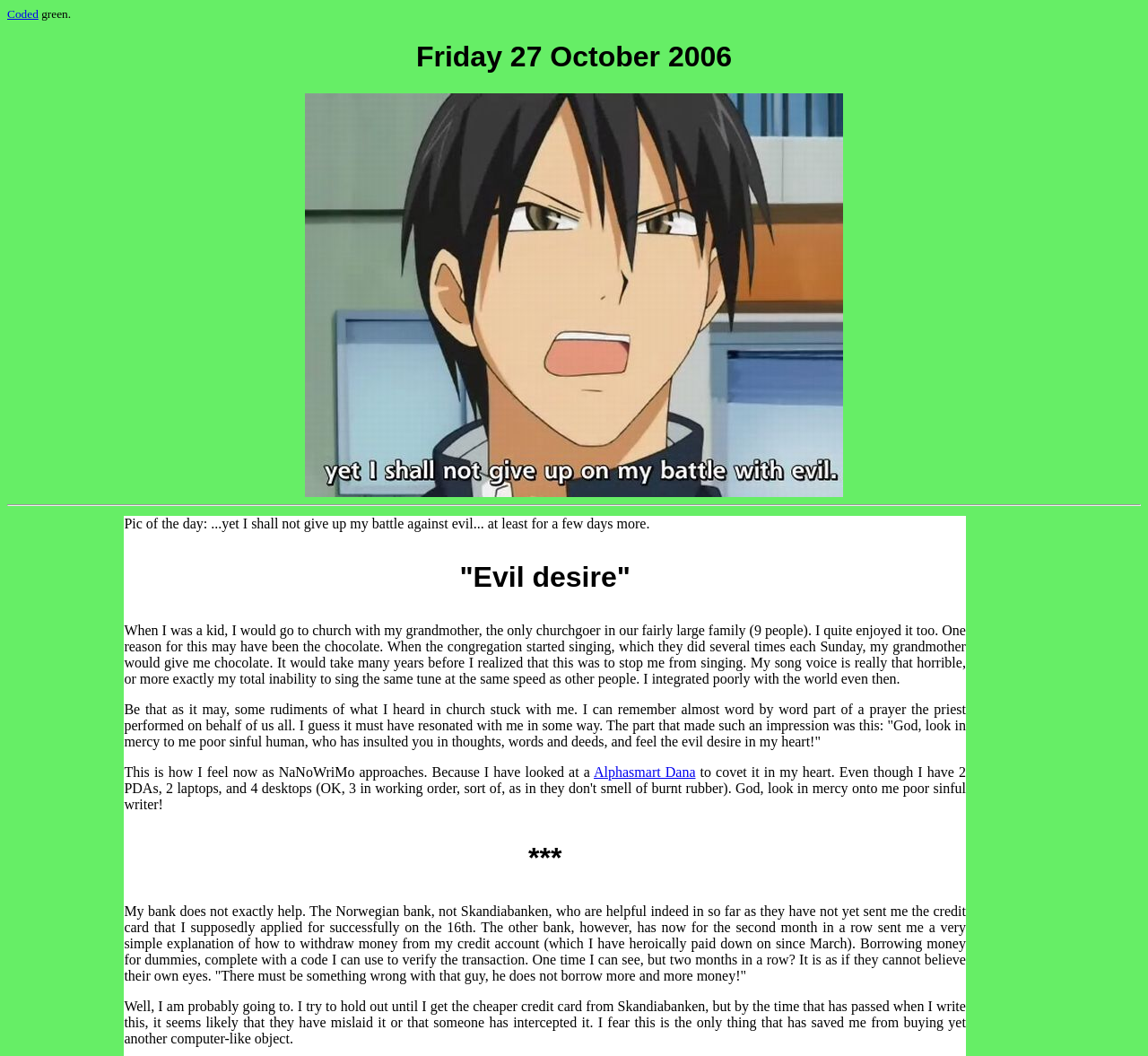Please determine the bounding box of the UI element that matches this description: aria-label="Main landing page". The coordinates should be given as (top-left x, top-left y, bottom-right x, bottom-right y), with all values between 0 and 1.

None